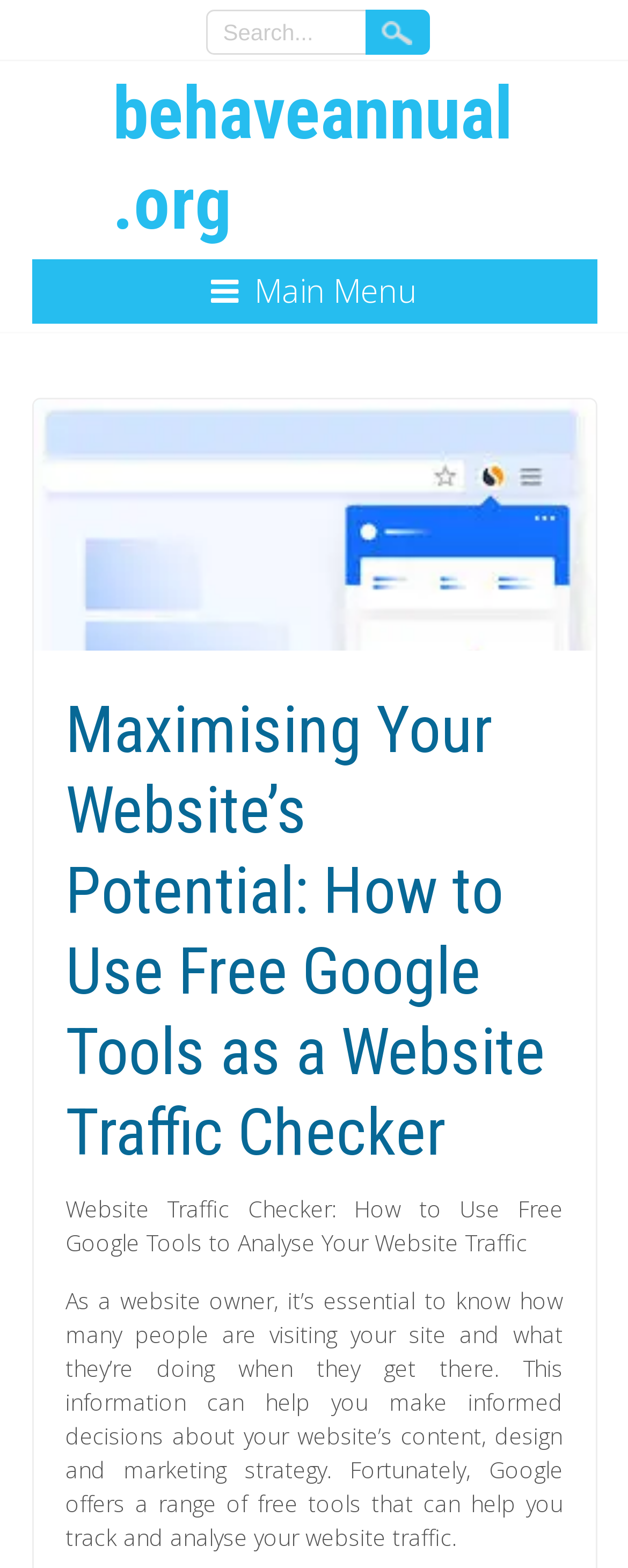What is the topic of the main image?
Examine the image and give a concise answer in one word or a short phrase.

Website traffic checker